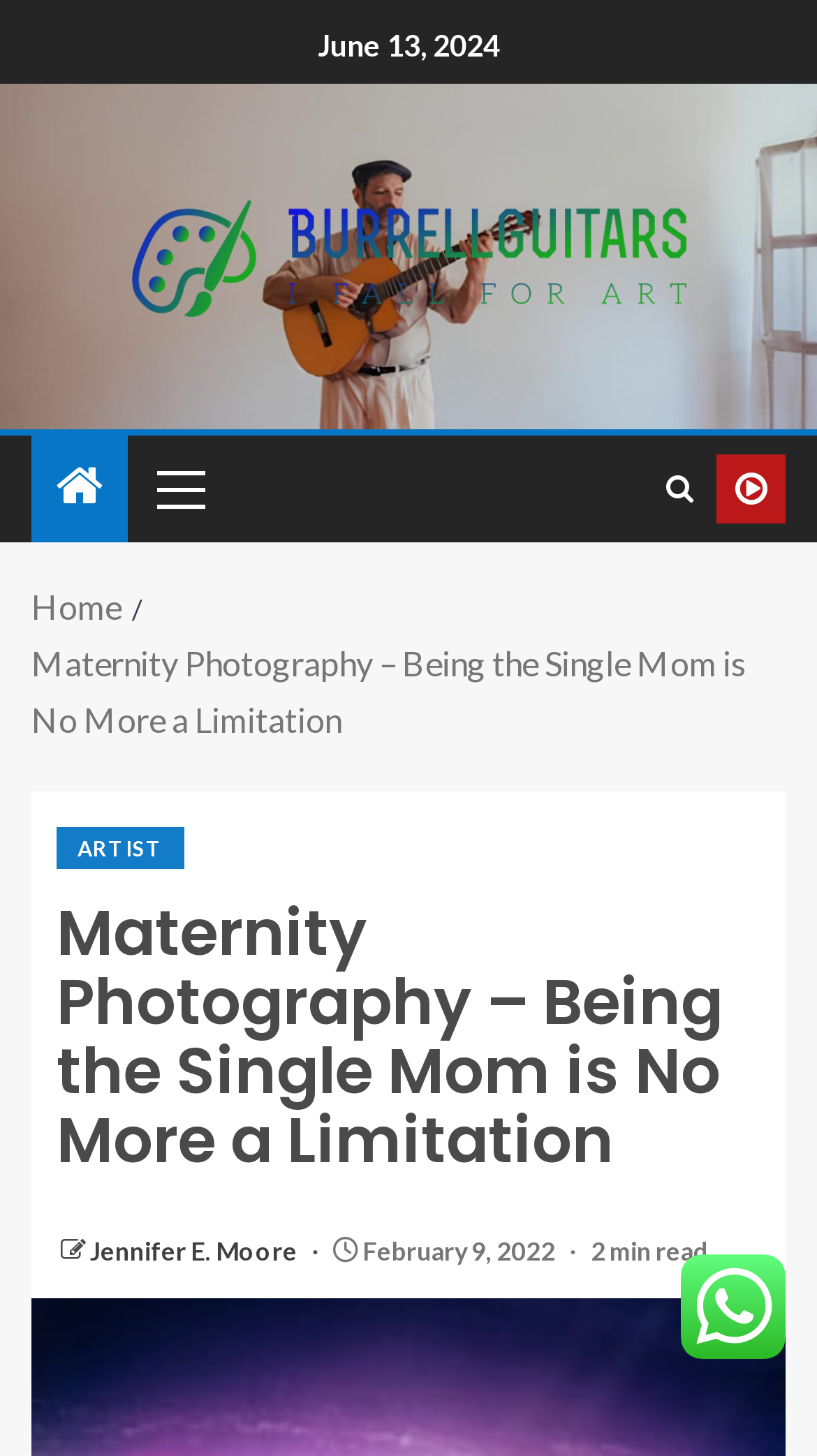Please find the bounding box coordinates of the element that you should click to achieve the following instruction: "Read the article about Maternity Photography". The coordinates should be presented as four float numbers between 0 and 1: [left, top, right, bottom].

[0.069, 0.618, 0.931, 0.808]